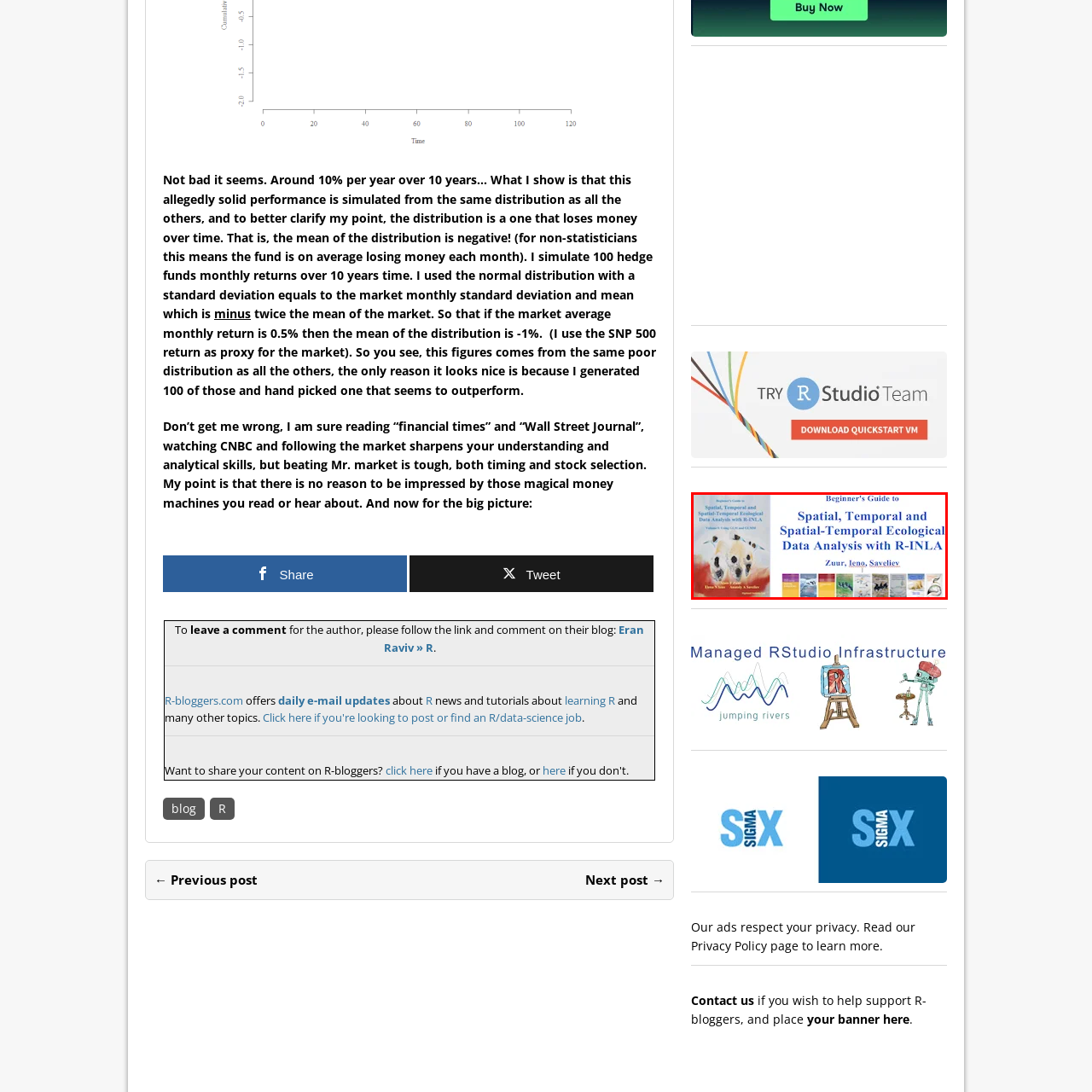Who are the authors of the book?
Direct your attention to the highlighted area in the red bounding box of the image and provide a detailed response to the question.

The authors' names are listed below the title, suggesting collective expertise in the subject matter of ecological data analysis.